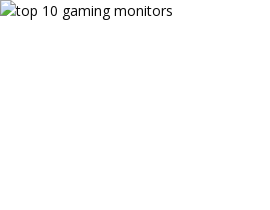Describe in detail everything you see in the image.

The image featured is a visual representation related to the topic of “Top 10 Gaming Monitors.” This section likely highlights various high-performance monitors that are ideal for gamers, showcasing their key features and specifications. The accompanying text suggests a focus on selecting optimal display options for an enhanced gaming experience. This resource is beneficial for individuals looking to upgrade their gaming setup or seeking informed recommendations tailored to their preferences and needs in gaming monitors.